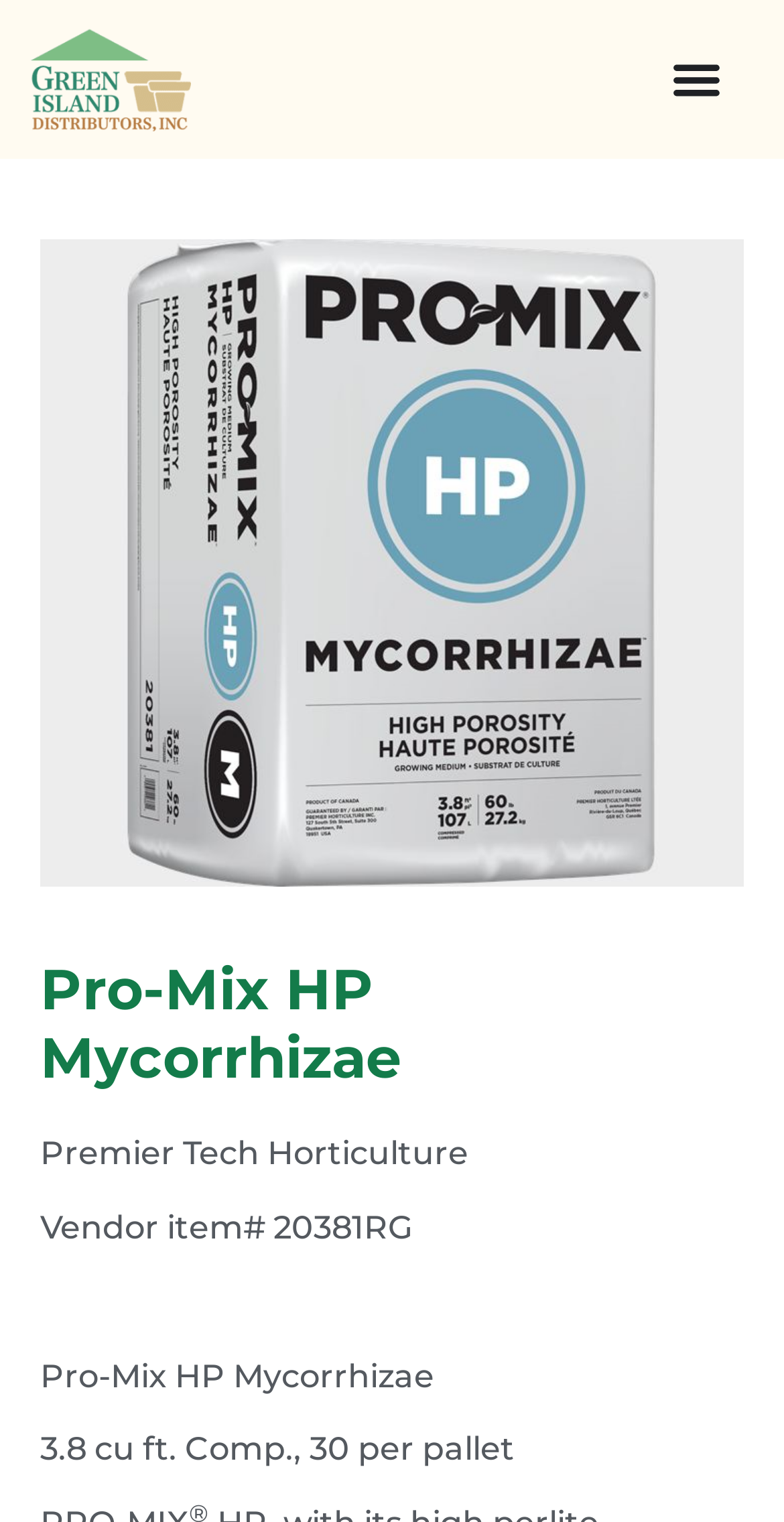What is the vendor item number?
Please answer the question with a detailed and comprehensive explanation.

I found the vendor item number by examining the StaticText element with the text 'Vendor item# 20381RG' located at [0.051, 0.794, 0.526, 0.819]. This element is a StaticText, indicating that it is a text element, and its text content is the vendor item number.